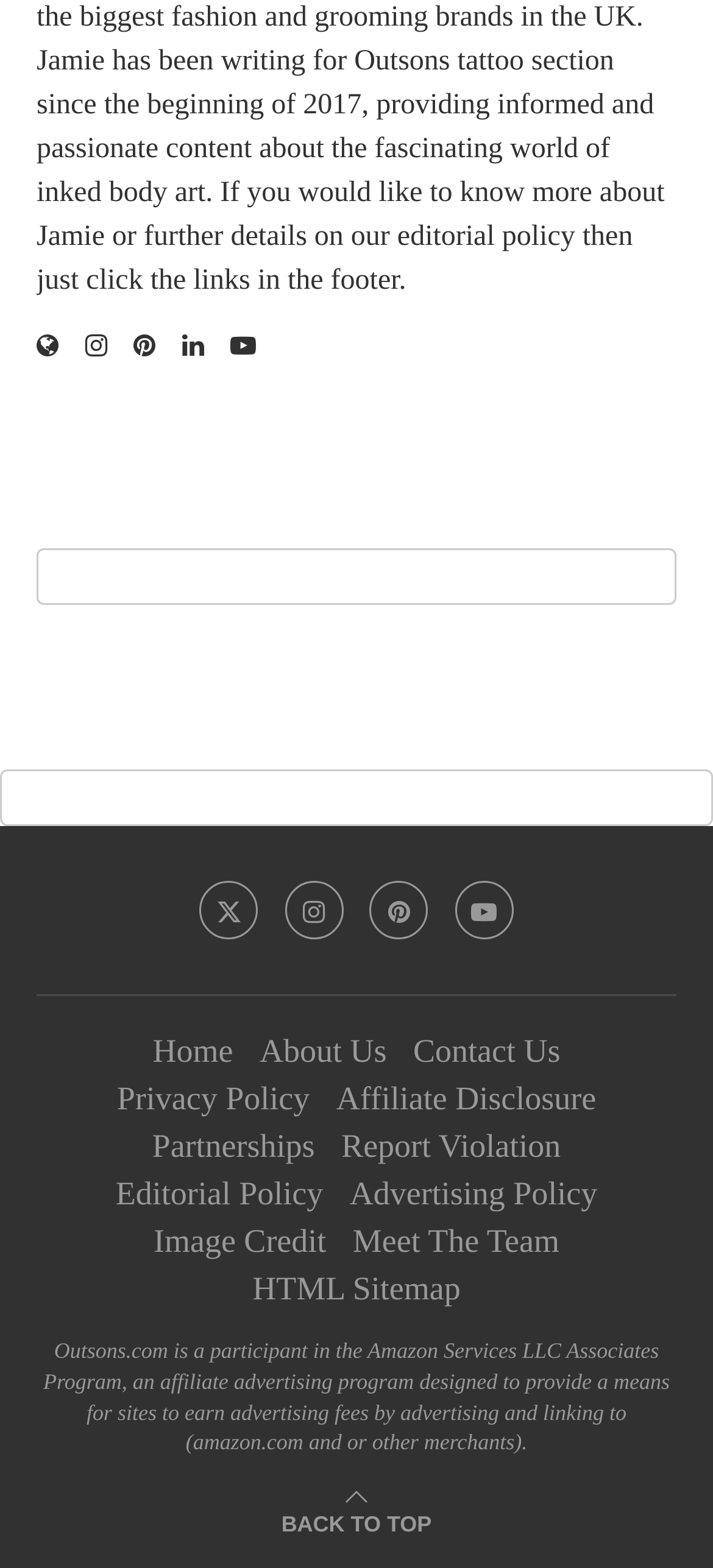Using the format (top-left x, top-left y, bottom-right x, bottom-right y), provide the bounding box coordinates for the described UI element. All values should be floating point numbers between 0 and 1: Youtube

[0.638, 0.562, 0.72, 0.599]